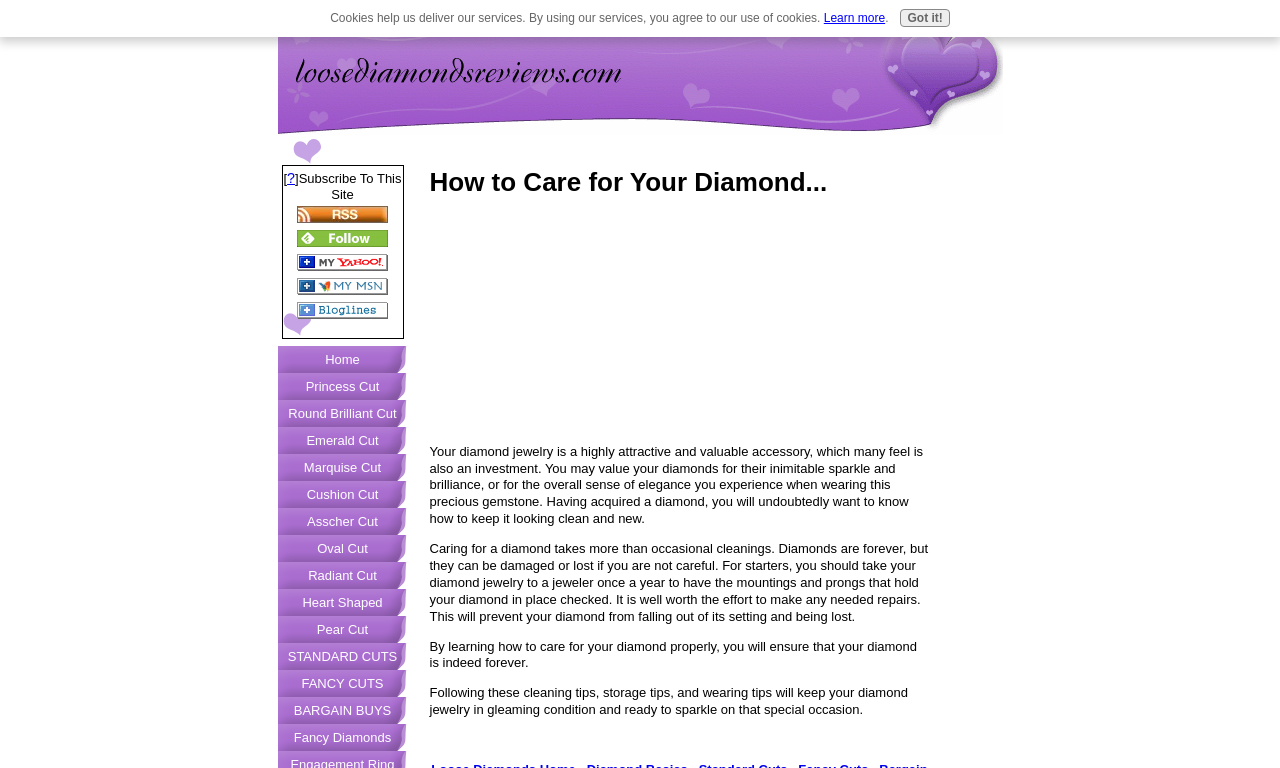Using the details from the image, please elaborate on the following question: What is the overall sense of wearing diamond jewelry?

According to the webpage, wearing diamond jewelry gives an overall sense of elegance, which is one of the reasons people value diamonds.